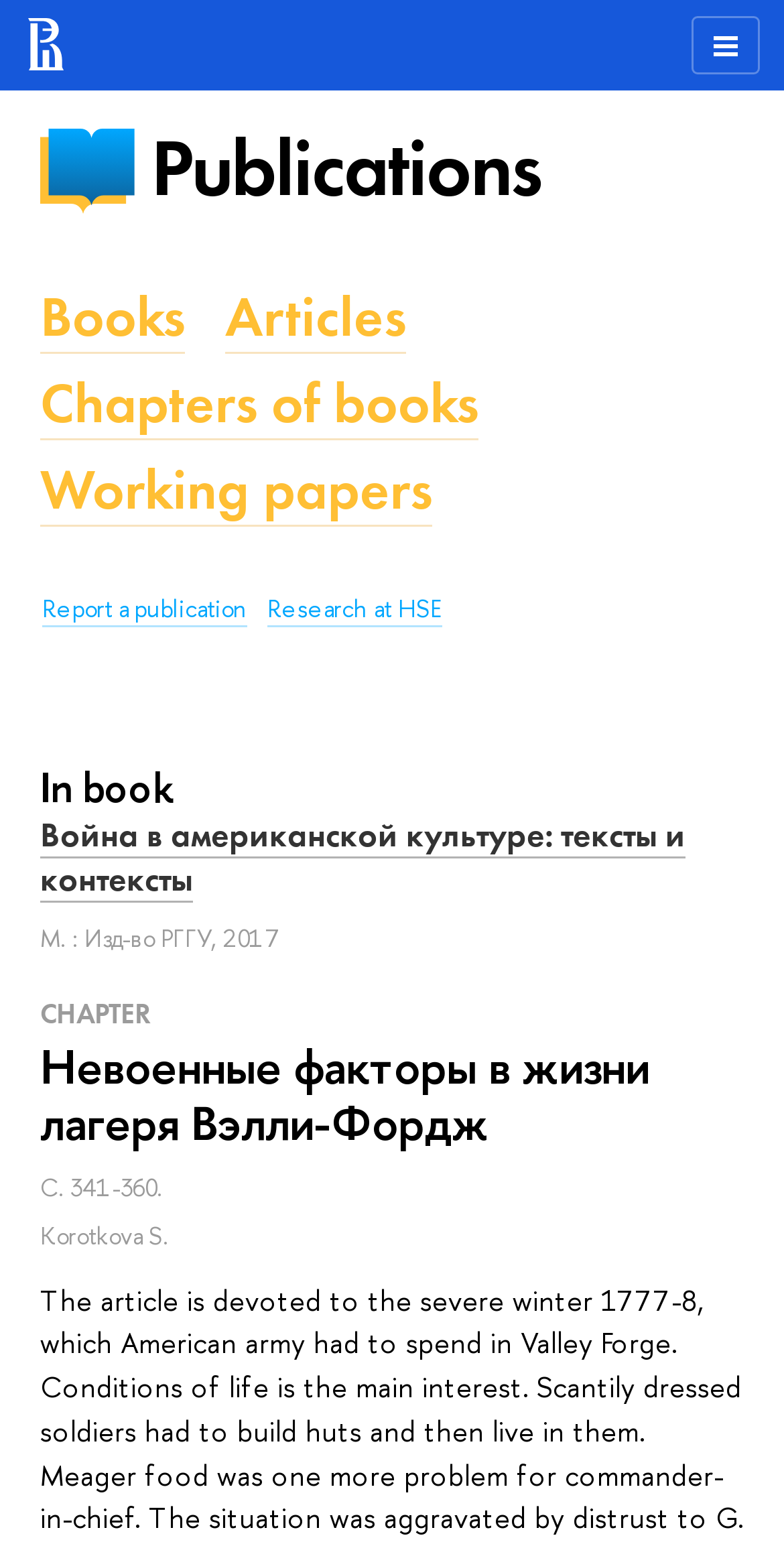Locate the UI element described by Publications and provide its bounding box coordinates. Use the format (top-left x, top-left y, bottom-right x, bottom-right y) with all values as floating point numbers between 0 and 1.

[0.192, 0.076, 0.69, 0.142]